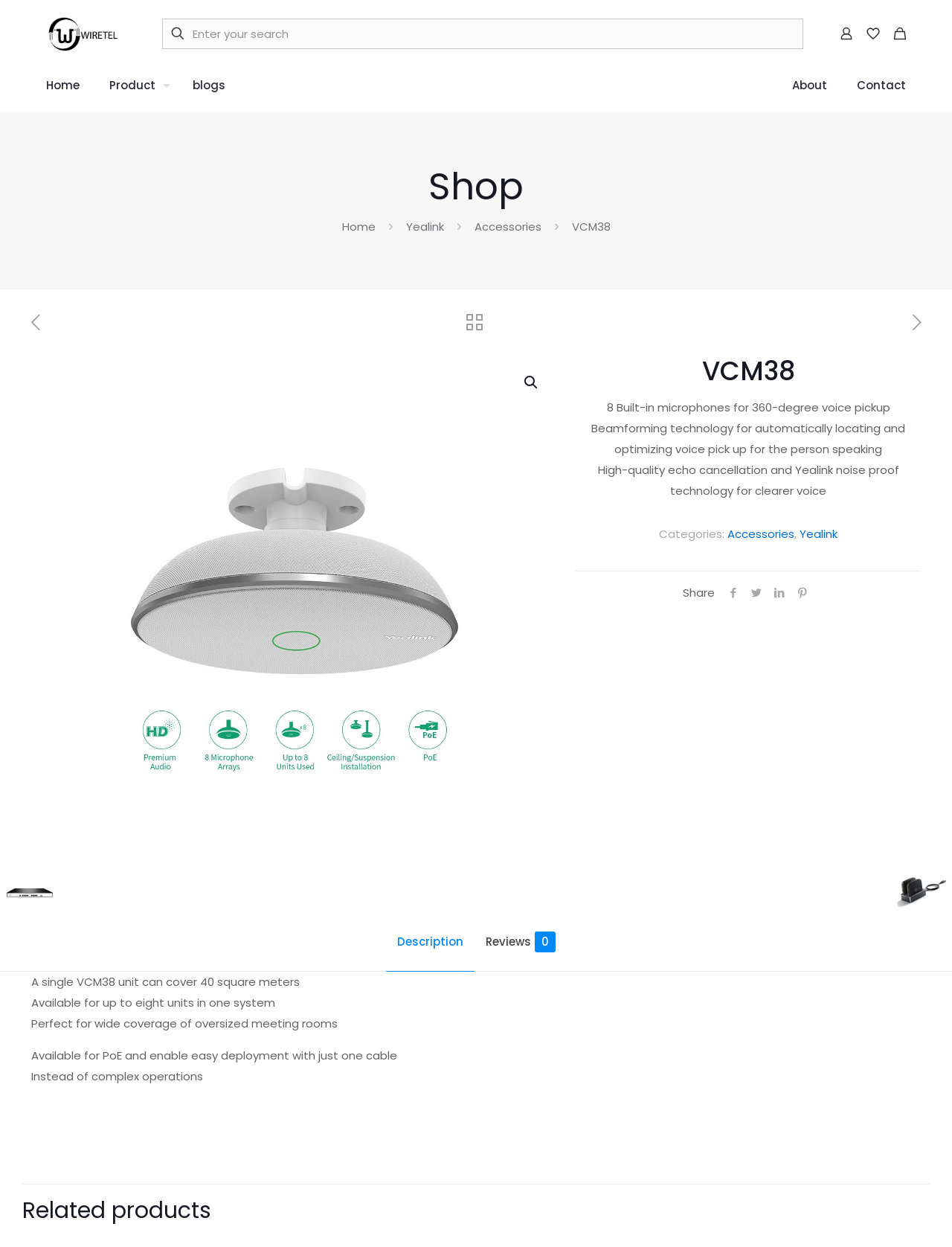Describe all the key features of the webpage in detail.

This webpage appears to be a product page for a Yealink VCM38 device. At the top left corner, there is a Wiretel logo, and next to it, a search bar with a search icon. On the top right corner, there are three icons: a user icon, a wishlist icon, and a cart icon.

Below the top section, there is a navigation menu with links to Home, Product, Blogs, About, and Contact. The main content of the page is divided into two sections. On the left side, there is a breadcrumbs navigation showing the path from Home to Yealink to Accessories to VCM38. On the right side, there is a product description section.

The product description section starts with a heading "VCM38" and is followed by three paragraphs of text describing the product's features, including its 8 built-in microphones, beamforming technology, and high-quality echo cancellation. Below the product description, there are links to categories, including Accessories and Yealink.

Next, there is a section with social media sharing links, including Facebook, Twitter, LinkedIn, and Pinterest. Below that, there are three tabs: Description, Reviews 0, and possibly other tabs not visible in the current view.

The Description tab is currently active, and it contains several paragraphs of text describing the product's features and benefits, including its ability to cover 40 square meters, its availability for up to eight units in one system, and its ease of deployment.

Below the Description tab, there is a Reviews section, which currently shows no reviews. There is a call to action to be the first to review the product, followed by a note that the email address will not be published and a reminder that required fields are marked.

Finally, at the bottom of the page, there is a Related products section, and on the left and right sides of the page, there are navigation links to move to the previous or next page.